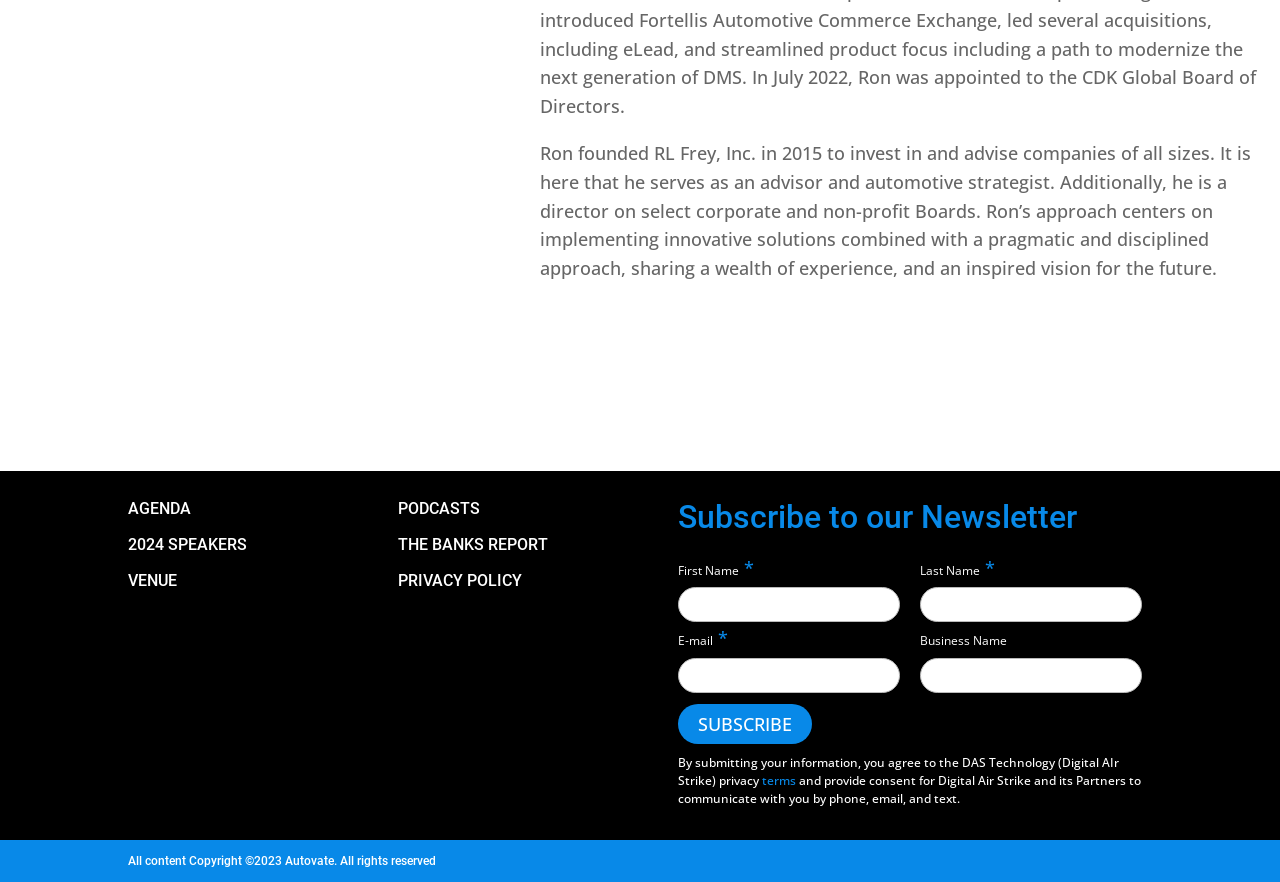Given the content of the image, can you provide a detailed answer to the question?
What is the purpose of the form?

The form contains input fields for first name, email, last name, and business name, and a subscribe button, indicating that the purpose of the form is to subscribe to a newsletter.